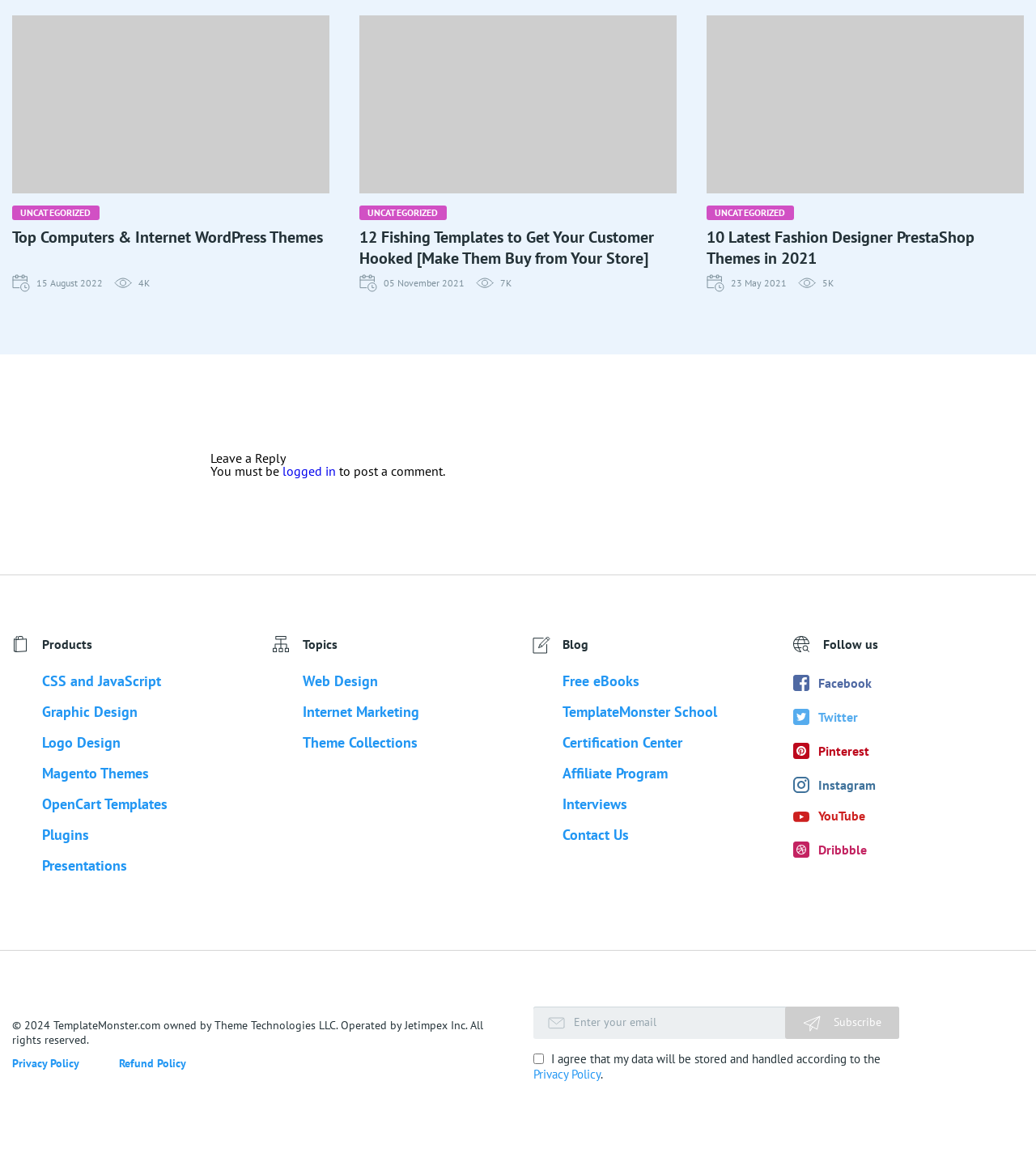Find the bounding box coordinates of the element to click in order to complete this instruction: "Click on 10 Latest Fashion Designer PrestaShop Themes in 2021". The bounding box coordinates must be four float numbers between 0 and 1, denoted as [left, top, right, bottom].

[0.682, 0.197, 0.941, 0.233]